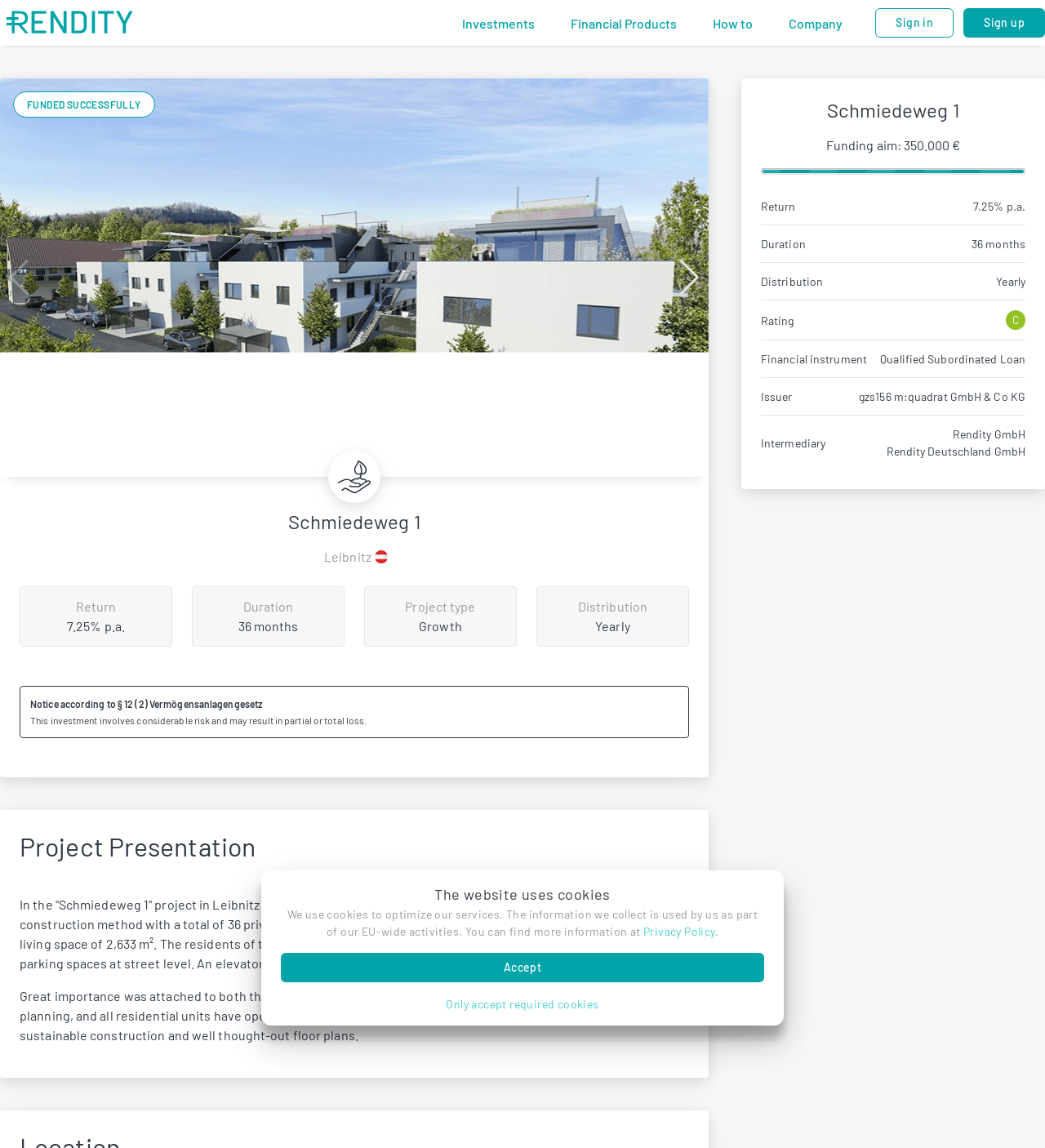Determine the bounding box coordinates of the UI element that matches the following description: "Accept". The coordinates should be four float numbers between 0 and 1 in the format [left, top, right, bottom].

[0.269, 0.83, 0.731, 0.856]